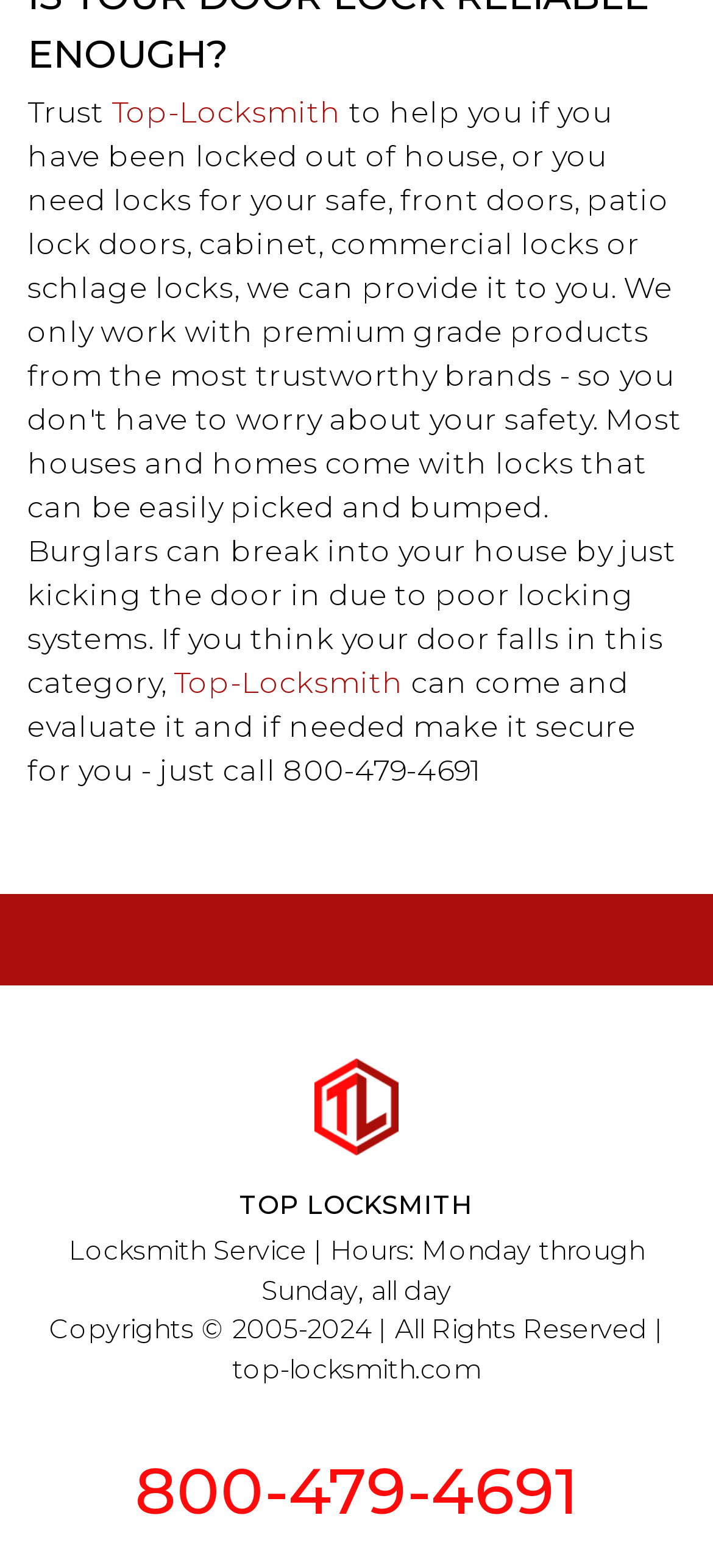What is the name of the locksmith company?
Based on the screenshot, provide a one-word or short-phrase response.

Top Locksmith